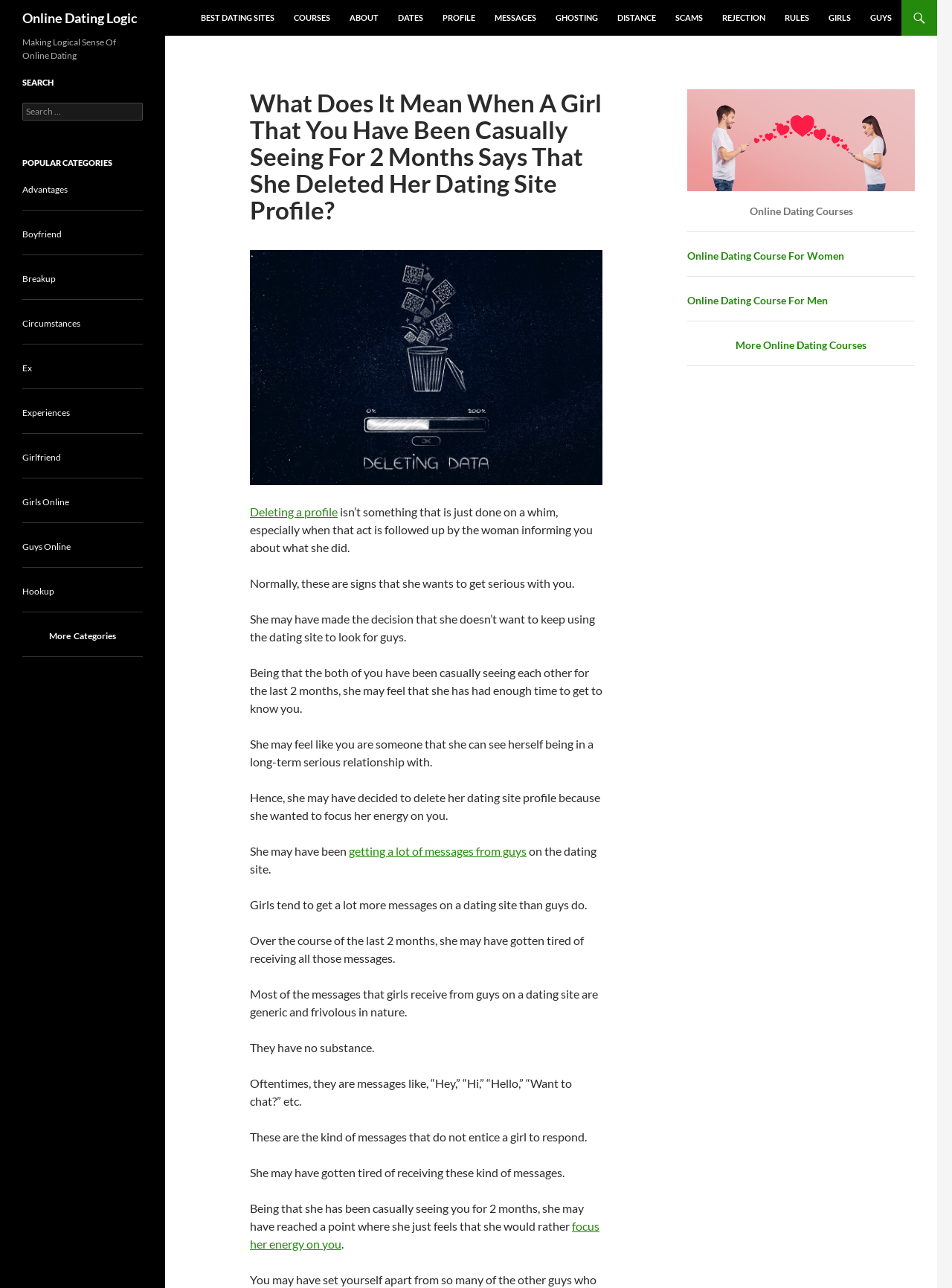Determine the bounding box coordinates of the area to click in order to meet this instruction: "Click on the 'Deleting a profile' link".

[0.262, 0.392, 0.355, 0.403]